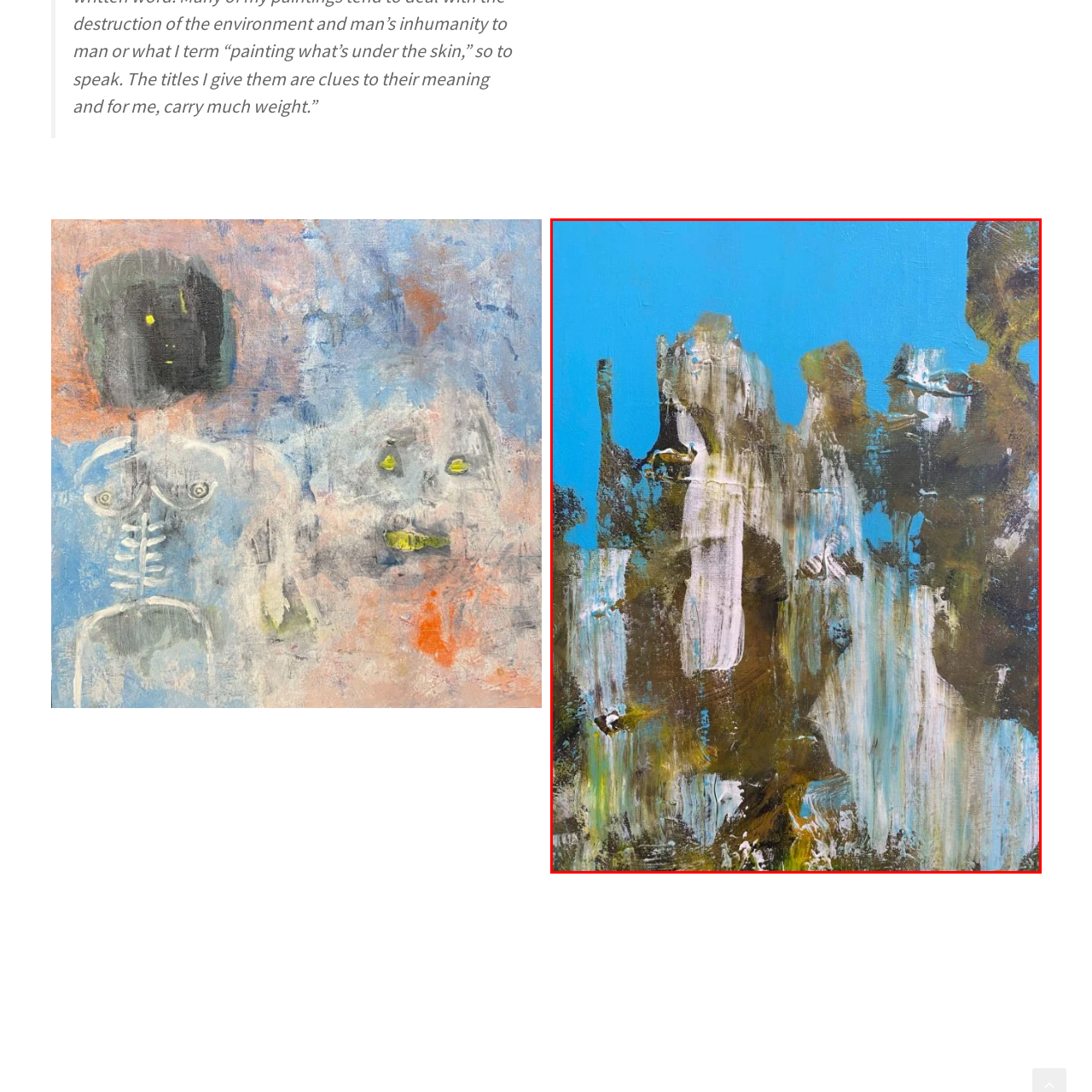Analyze the image surrounded by the red box and respond concisely: What colors are used in the landscape?

Brown, green, and white